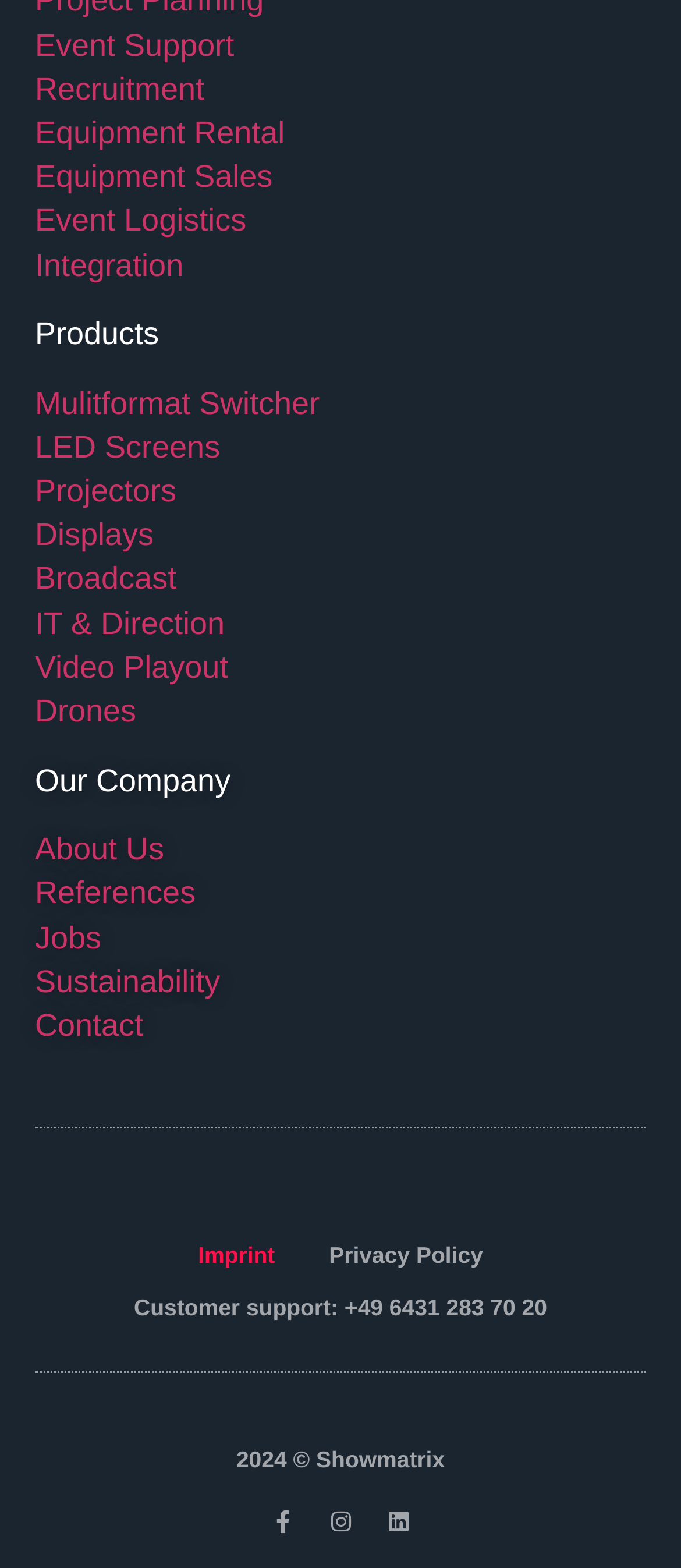Kindly determine the bounding box coordinates of the area that needs to be clicked to fulfill this instruction: "Visit About Us".

[0.051, 0.53, 0.241, 0.553]